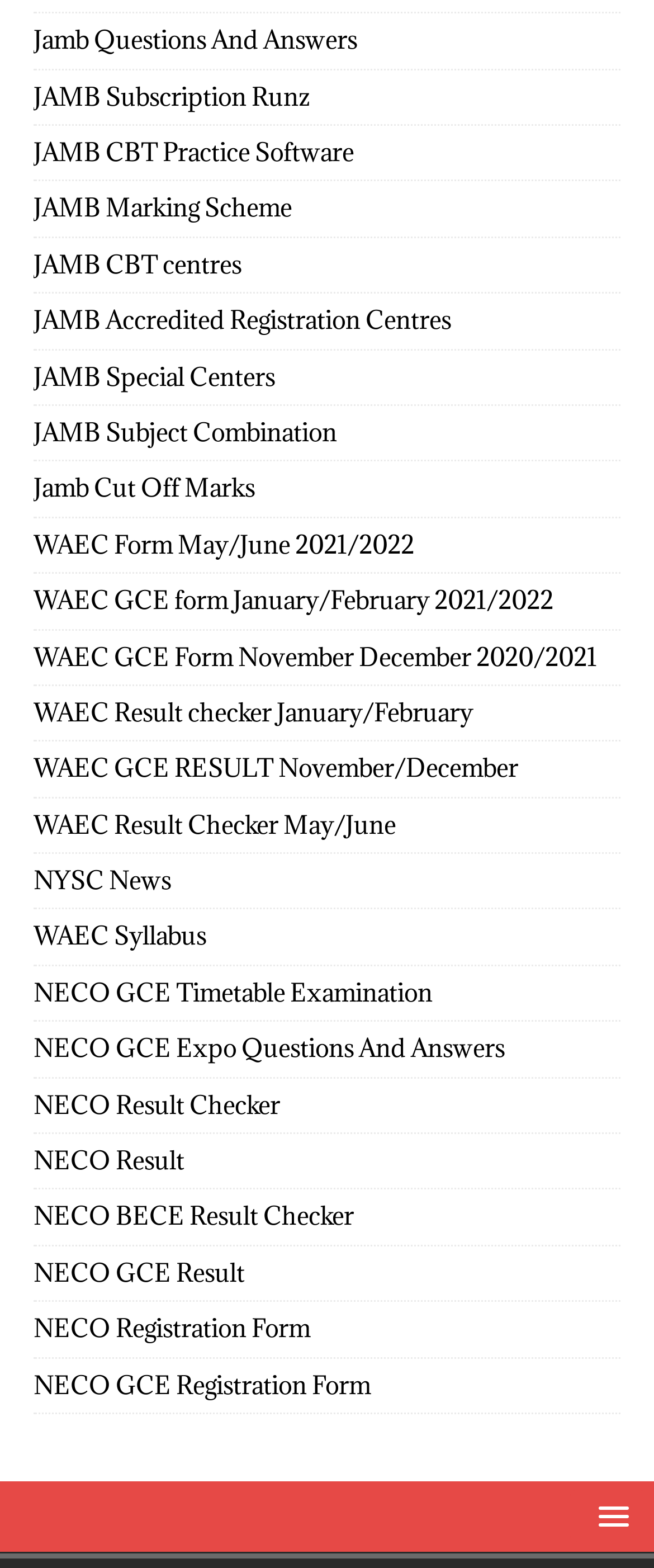Highlight the bounding box coordinates of the element that should be clicked to carry out the following instruction: "Check WAEC result for May/June". The coordinates must be given as four float numbers ranging from 0 to 1, i.e., [left, top, right, bottom].

[0.051, 0.509, 0.949, 0.544]